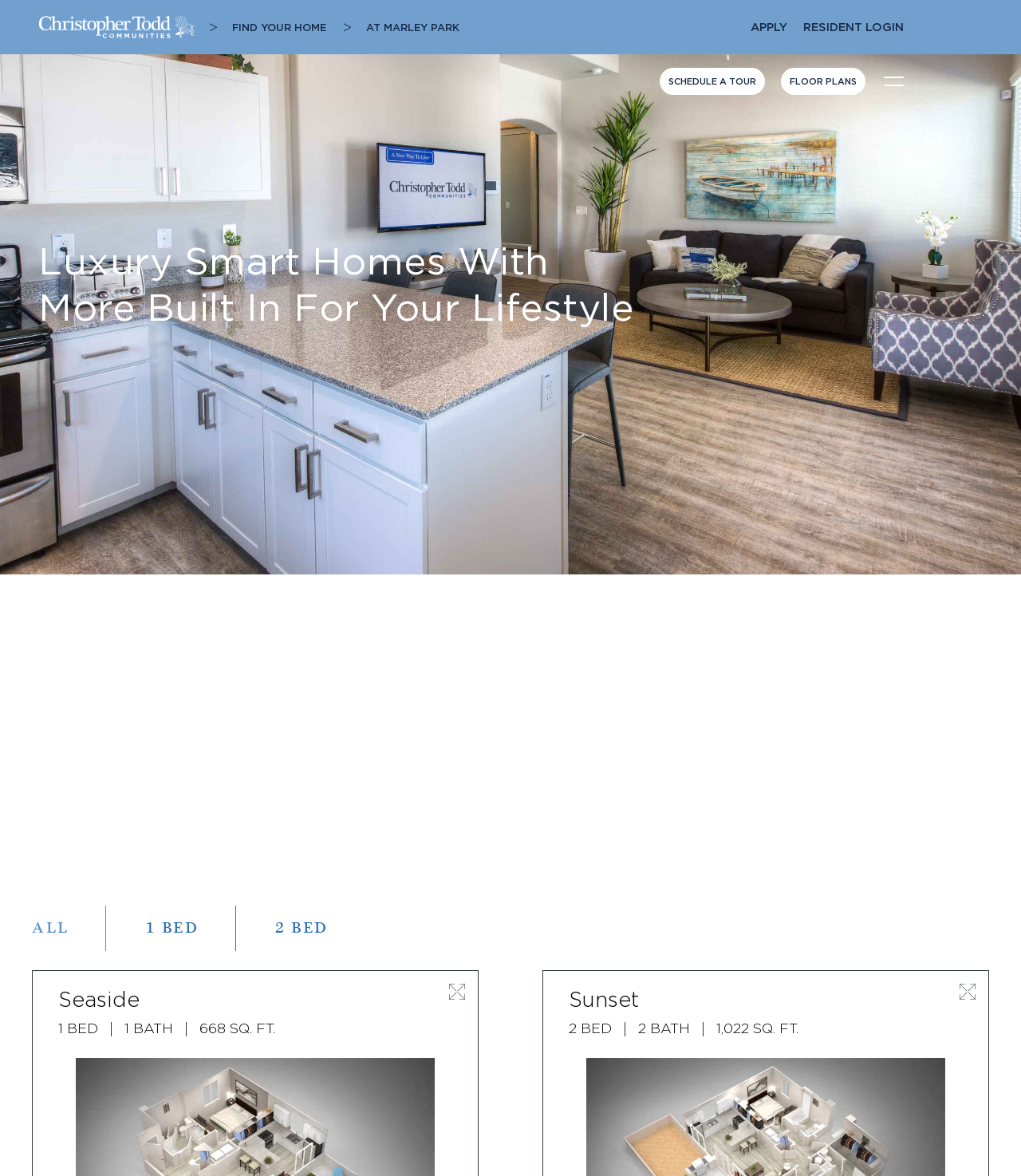Can you find and provide the main heading text of this webpage?

Luxury Smart Homes With
More Built In For Your Lifestyle